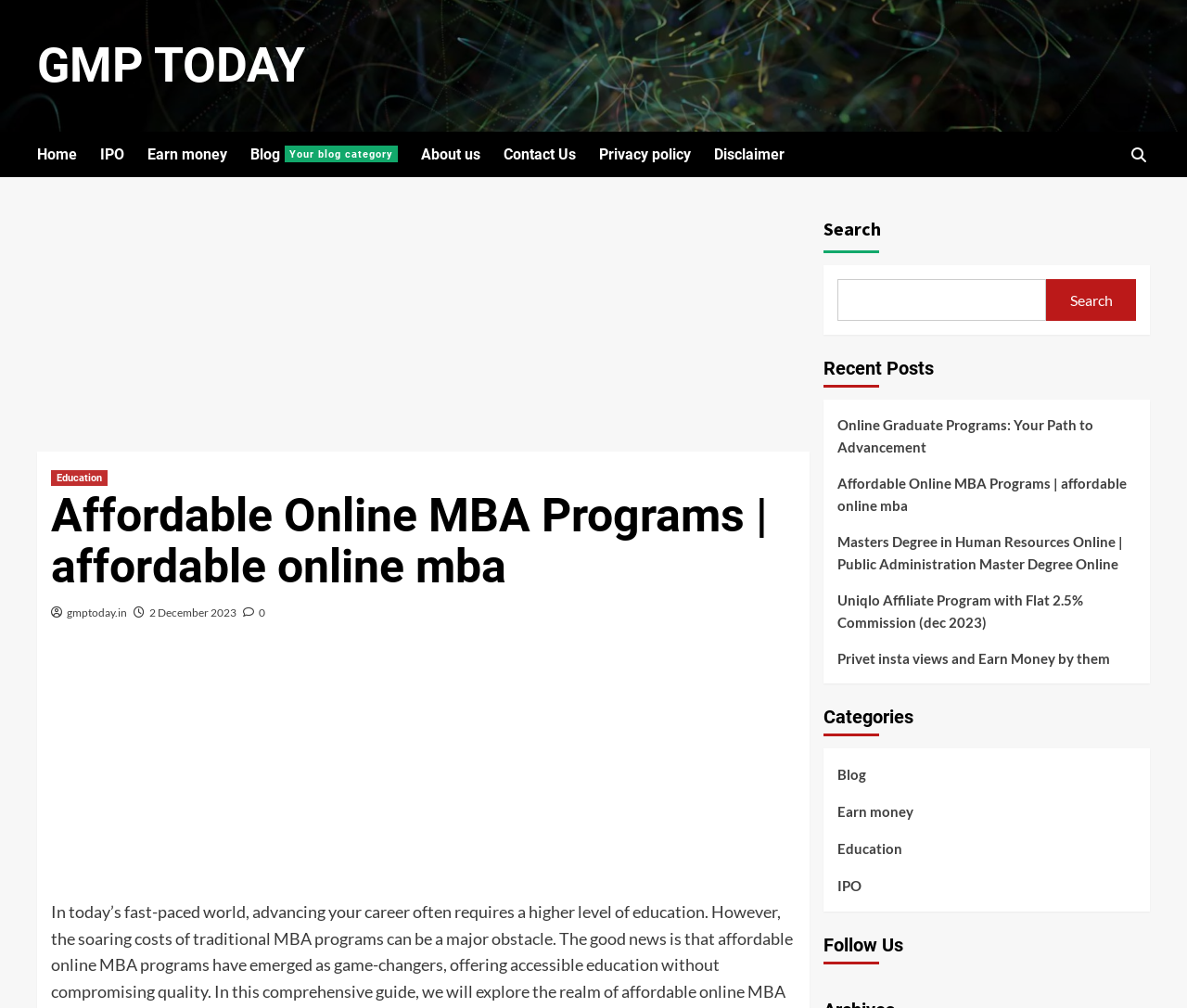Determine the bounding box coordinates for the clickable element required to fulfill the instruction: "Search for something". Provide the coordinates as four float numbers between 0 and 1, i.e., [left, top, right, bottom].

[0.693, 0.277, 0.881, 0.318]